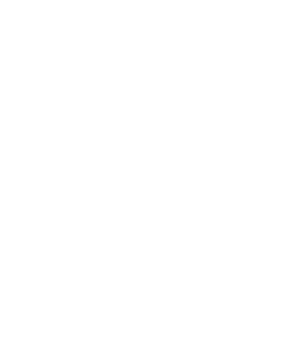Provide a comprehensive description of the image.

This image features the product label for "Psilocybe Aztecorum Magic Mushrooms." The label highlights that each bottle contains 30 capsules, with each capsule containing 200mg, specifically made up of 100mg of Magic Mushrooms and 100mg of Cordyceps. It includes a recommended dosage instruction suggesting to take one capsule every second day upon waking up.

The label further outlines the benefits of using this product, which include heightened energy, improved recovery, and unmatched motivation. It also indicates the ingredients per capsule, listing 100mg of Magic Mushrooms and 100mg of Cordyceps. The product is likely part of a selection of similar offerings, as suggested by the surrounding content about related products in a broader assortment of magic mushroom varieties.